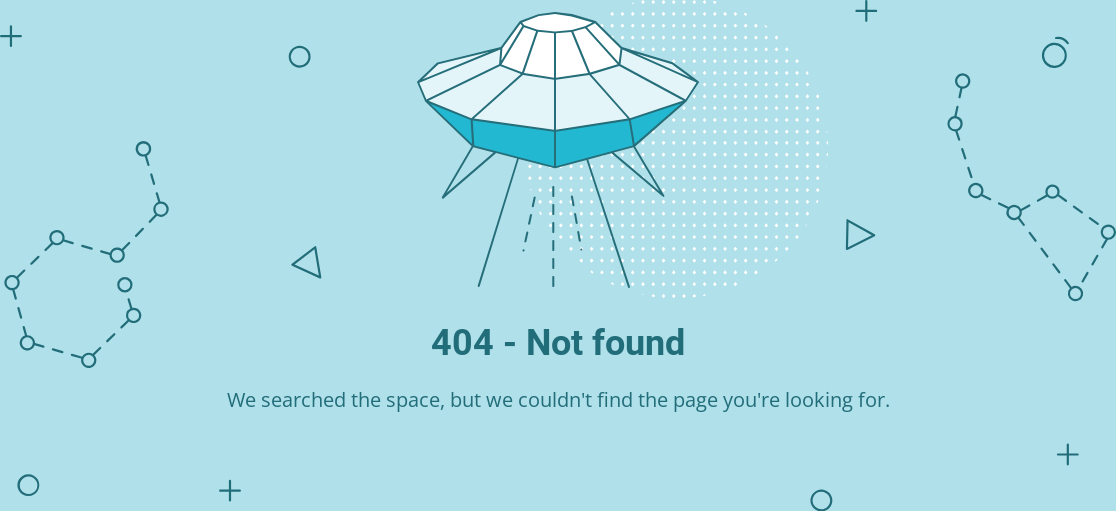Give a comprehensive caption that covers the entire image content.

The image presents a whimsical 404 error page, featuring a stylized, futuristic flying saucer that captures attention with its geometric design and soft blue color palette. Surrounding the spacecraft are various abstract shapes, including circles and polygons, adding a playful, celestial atmosphere to the scene. Centered beneath the illustration is a prominent heading that reads "404 - Not found," while a friendly message below explains, "We searched the space, but we couldn't find the page you're looking for." This imaginative design effectively conveys the idea of a missing webpage by employing space-themed visuals, inviting users to remain engaged despite the error.